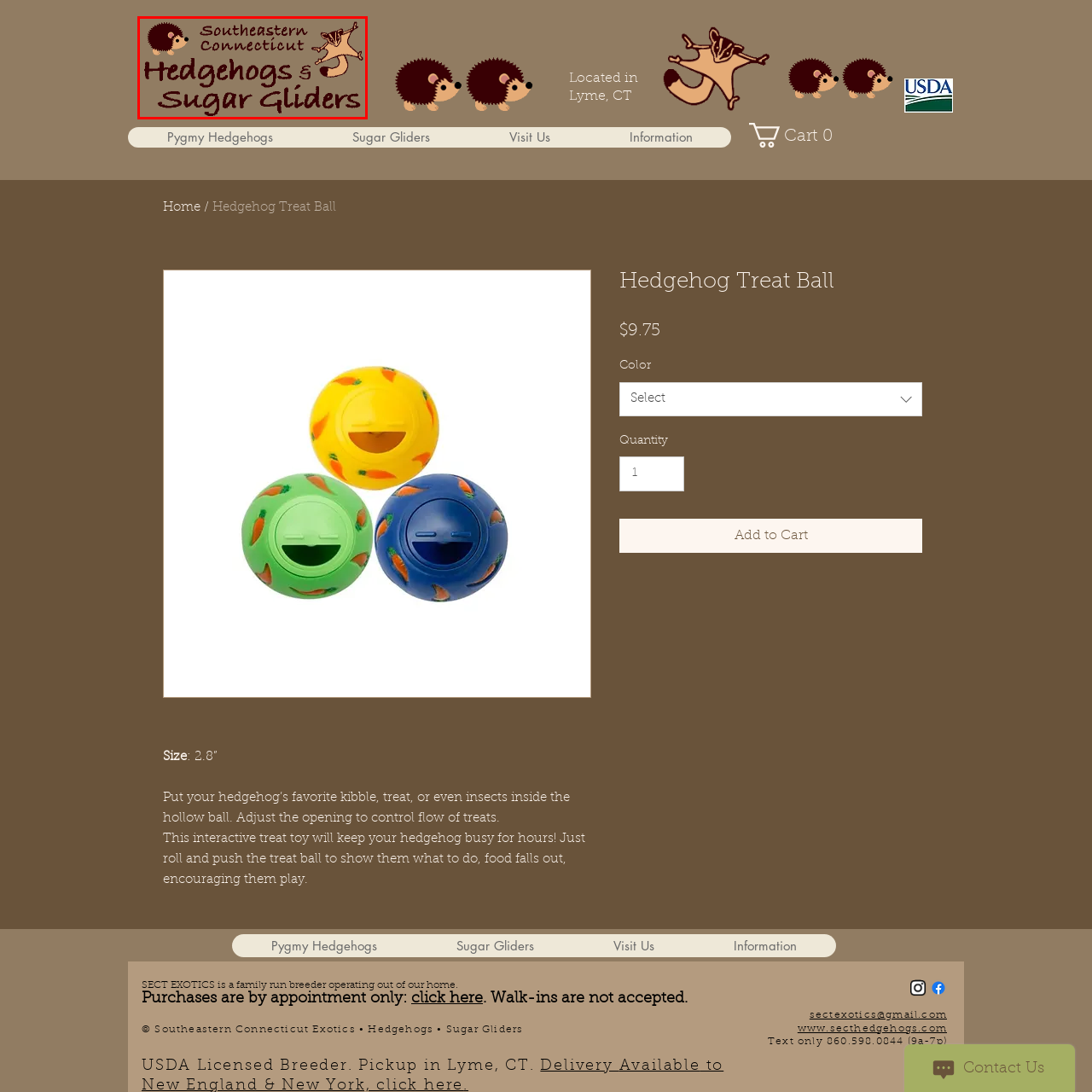Analyze the content inside the red box, What is written at the top of the logo? Provide a short answer using a single word or phrase.

Southeastern Connecticut